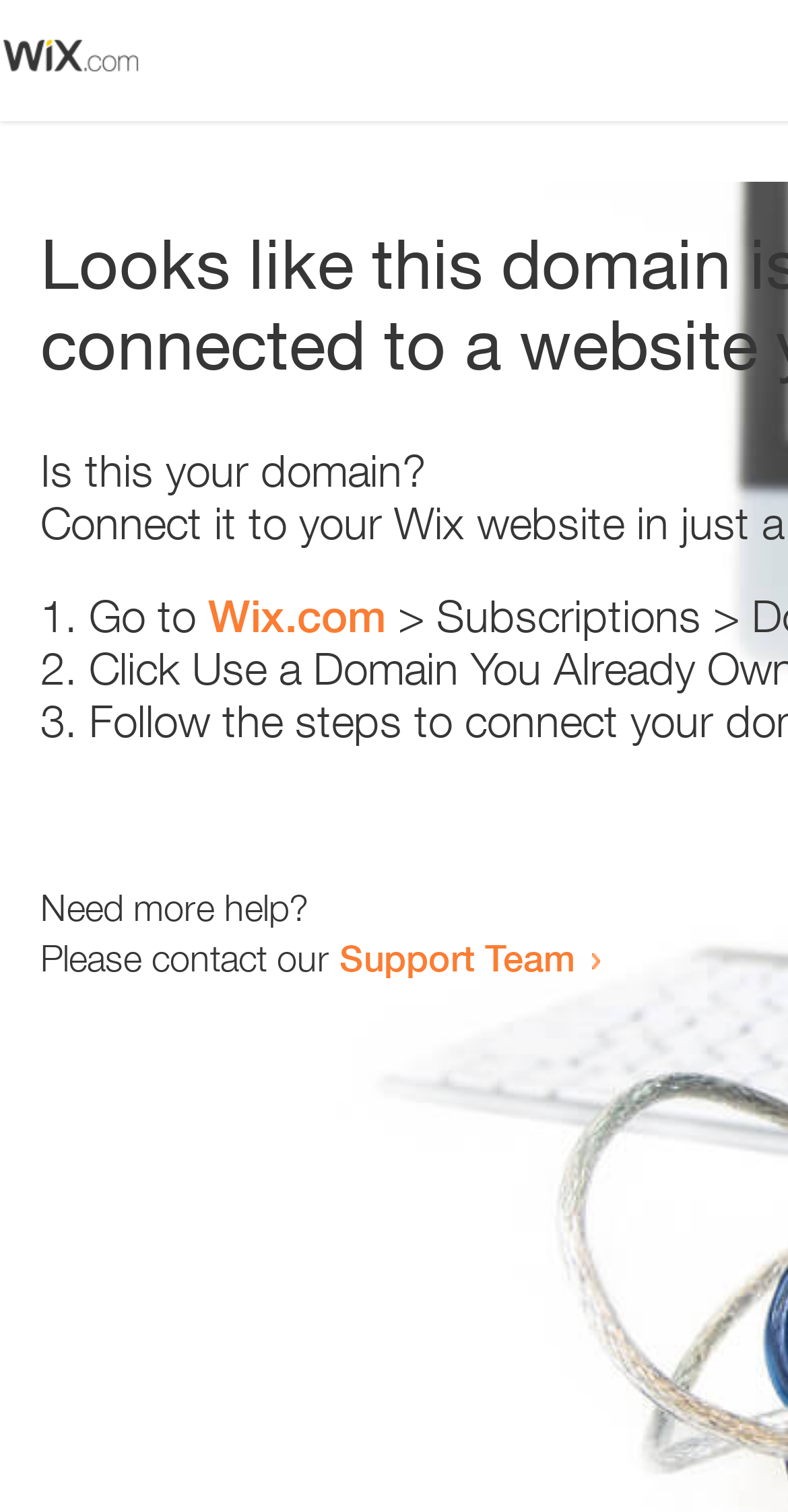How many list markers are present?
Look at the image and answer the question with a single word or phrase.

3